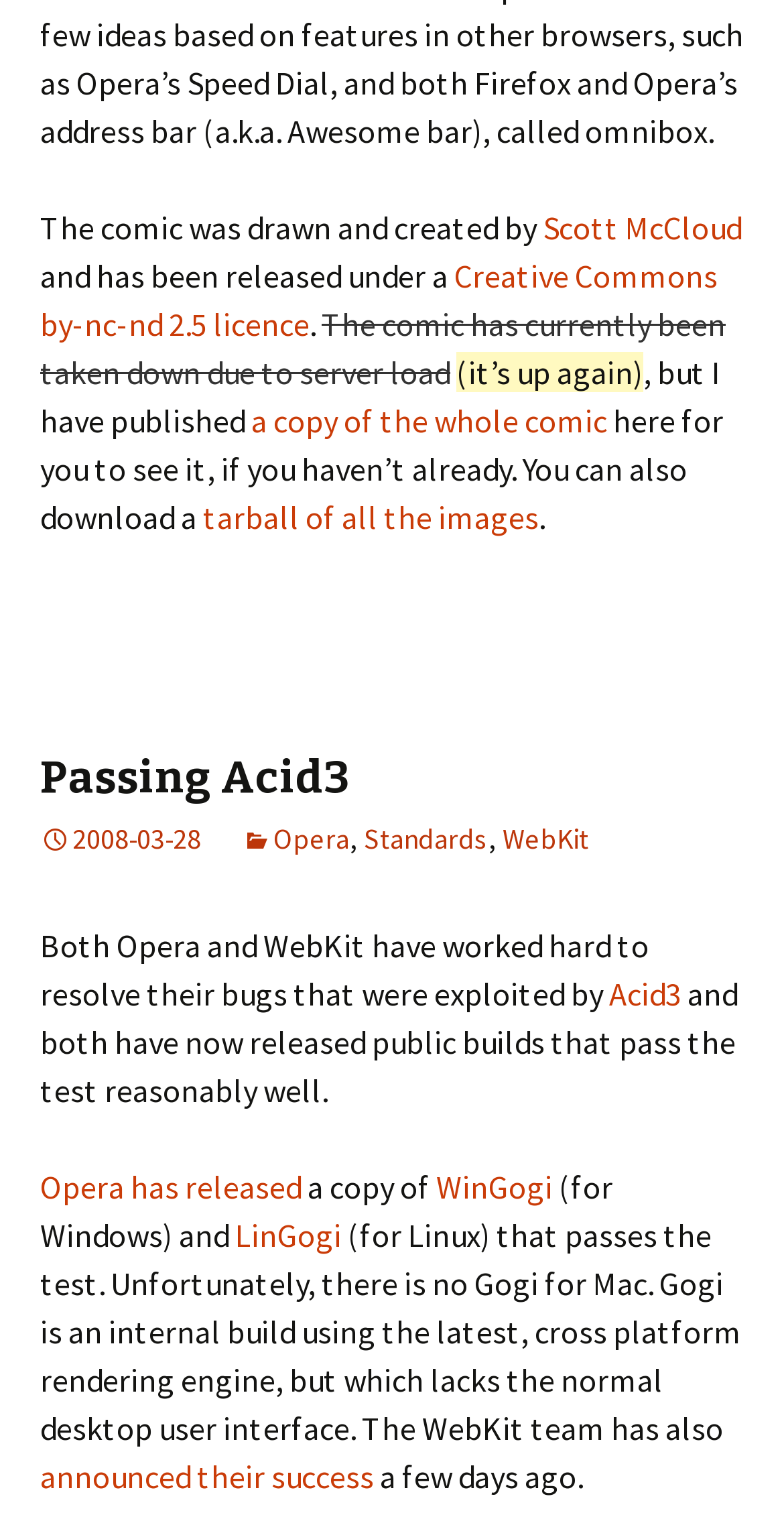Please provide the bounding box coordinates in the format (top-left x, top-left y, bottom-right x, bottom-right y). Remember, all values are floating point numbers between 0 and 1. What is the bounding box coordinate of the region described as: announced their success

[0.051, 0.958, 0.477, 0.985]